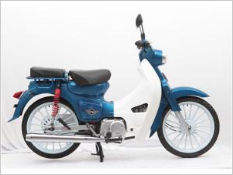Illustrate the image with a detailed and descriptive caption.

The image features the ECO 135 underbone motorcycle, showcasing its sleek and stylish design. The motorcycle is primarily painted in a serene blue, with a contrasting white body that enhances its modern aesthetic. Notable design elements include the comfortable black seat and rear suspension, which adds to its practical functionality. The bike is equipped with a robust engine and features that cater to both performance and visual appeal, making it an attractive option for riders. This motorcycle is designed for urban commuting and leisure rides, exemplifying a blend of comfort, style, and efficiency.